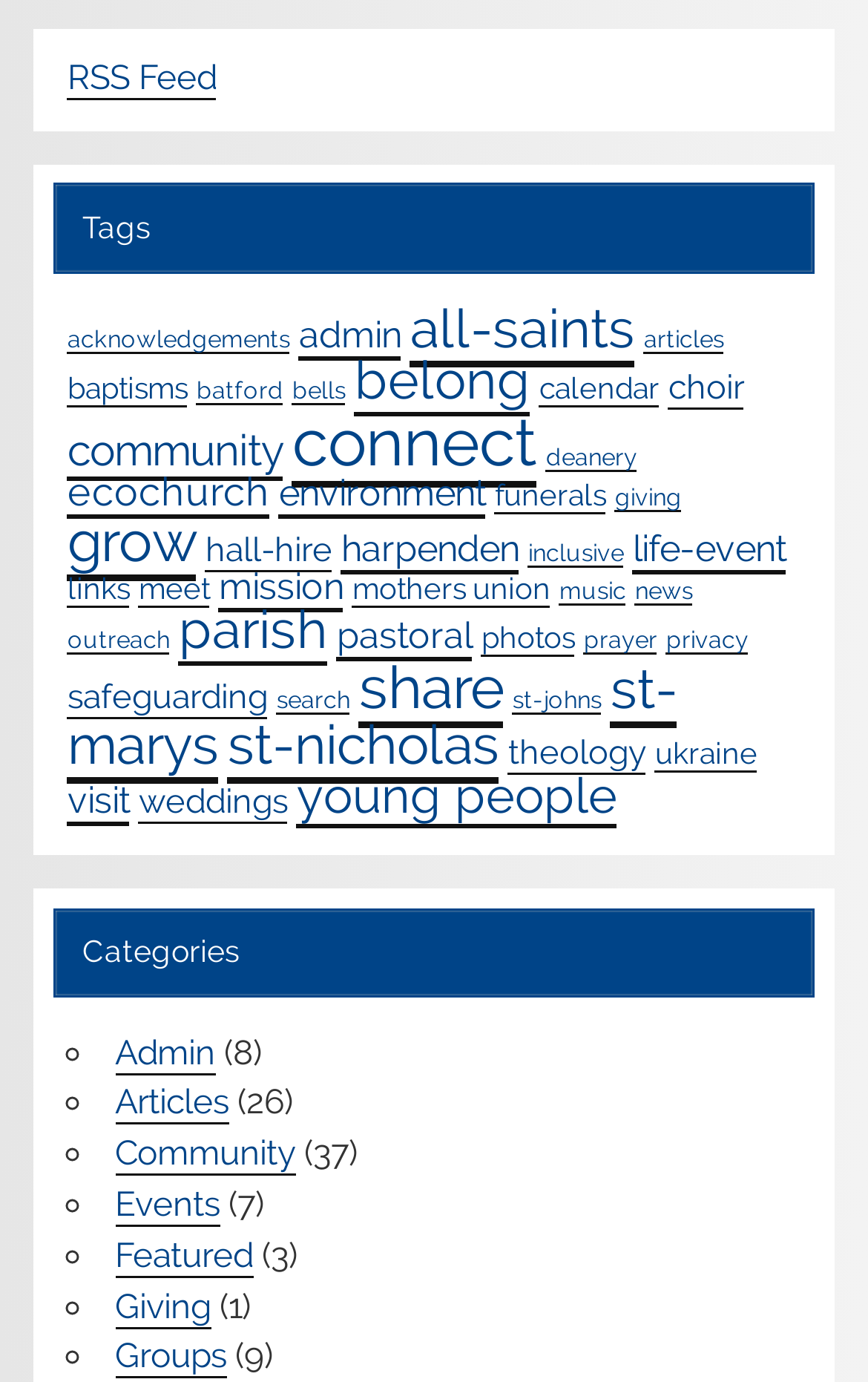Locate the bounding box of the UI element based on this description: "Visit us on Yelp". Provide four float numbers between 0 and 1 as [left, top, right, bottom].

None